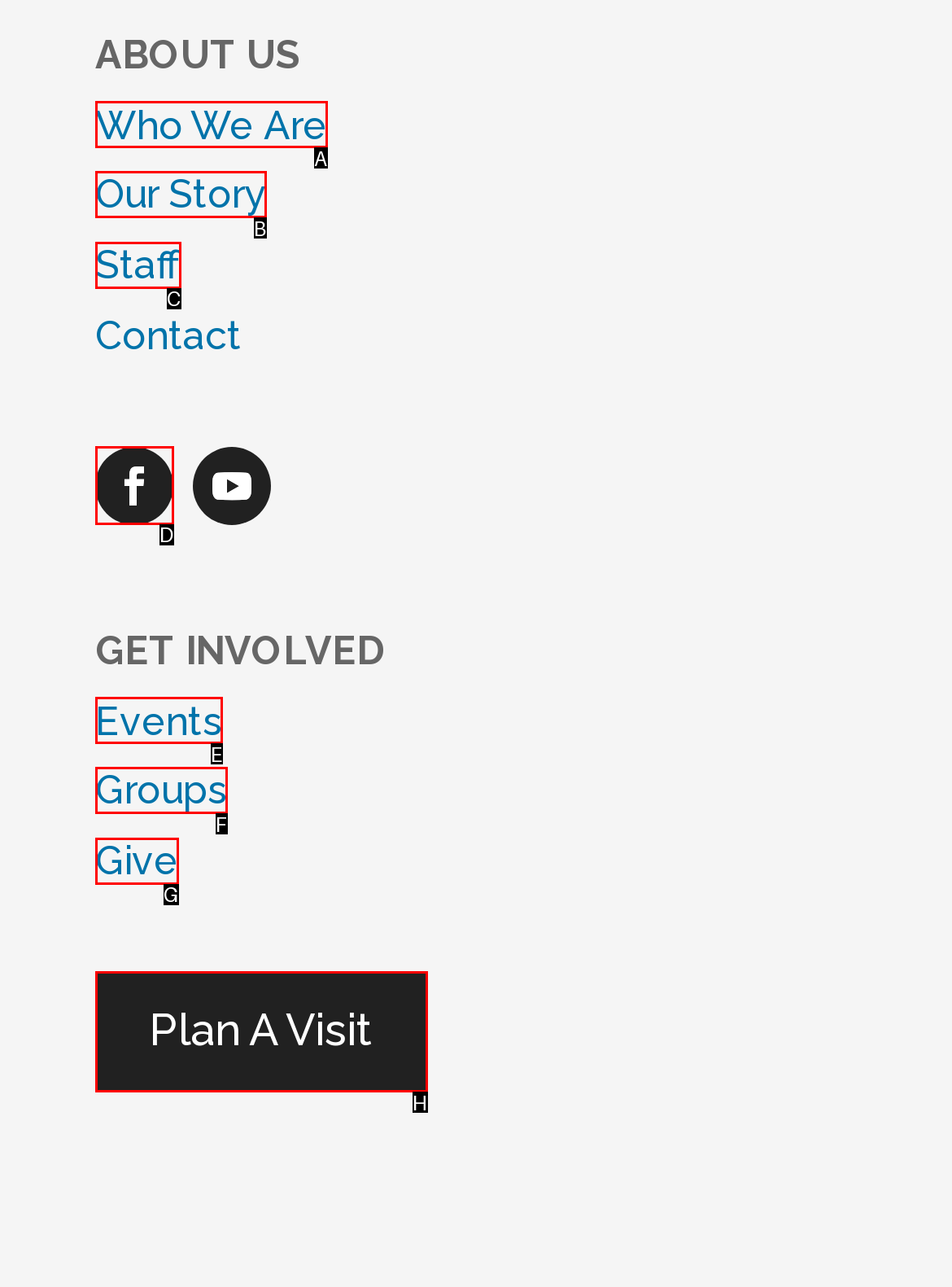Based on the description: 5, select the HTML element that fits best. Provide the letter of the matching option.

None